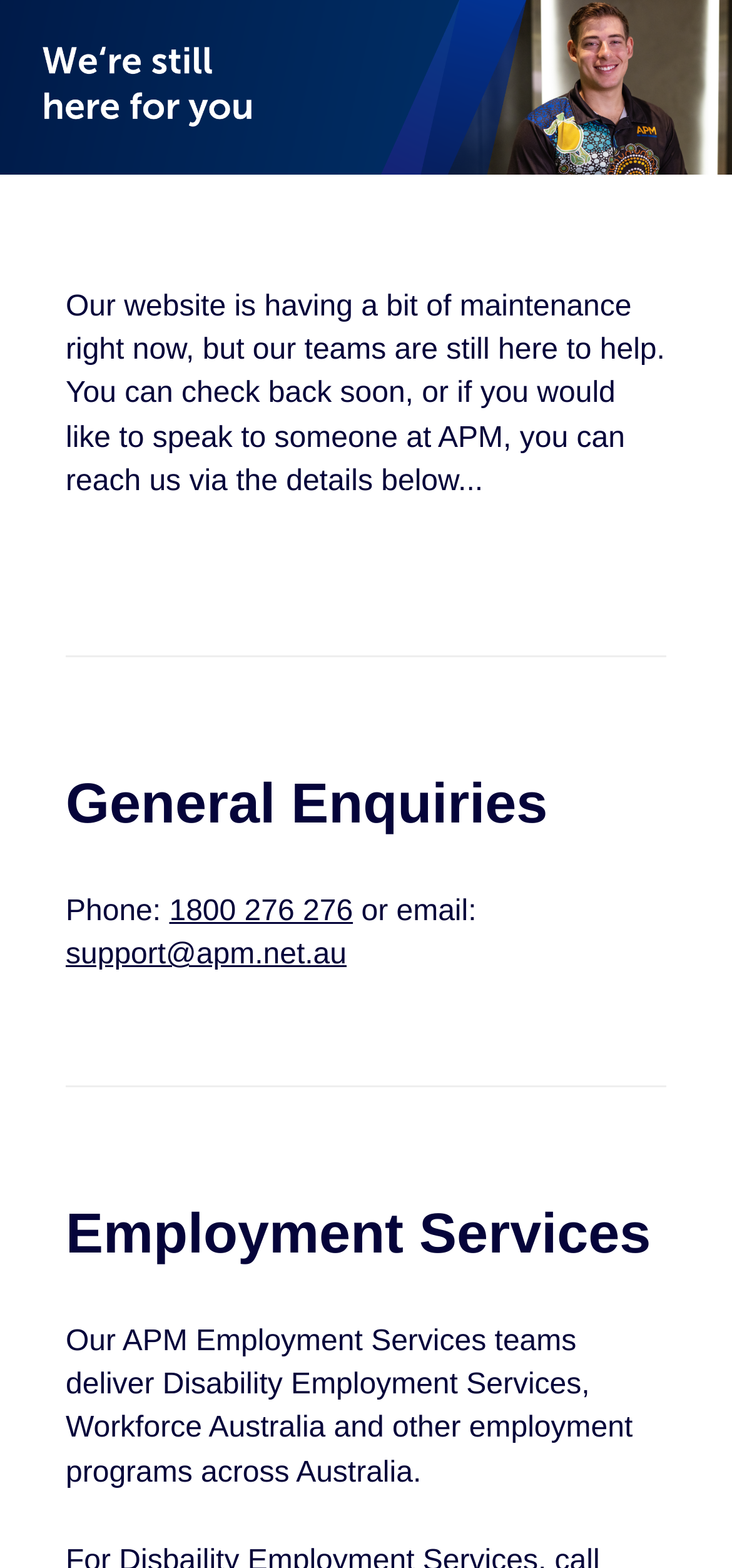What is the purpose of APM's employment services?
Kindly offer a detailed explanation using the data available in the image.

The purpose of APM's employment services is to help people find jobs, return to work, or live more independently, as implied by the static text on the page describing their services.